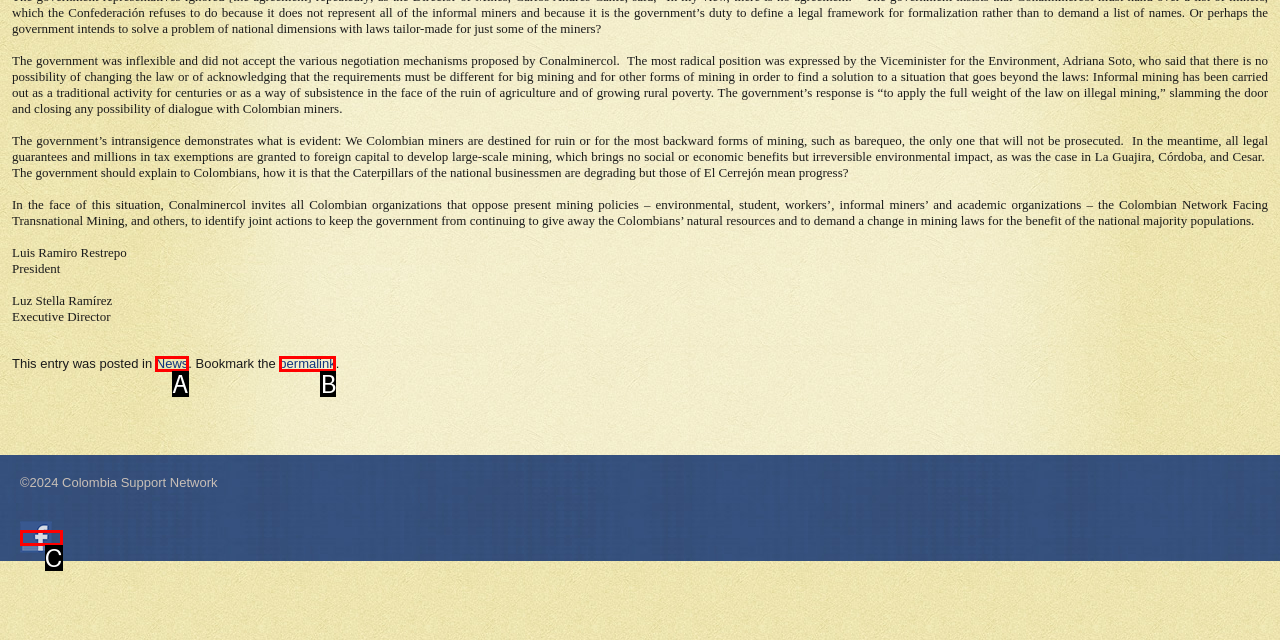Find the option that matches this description: permalink
Provide the matching option's letter directly.

B